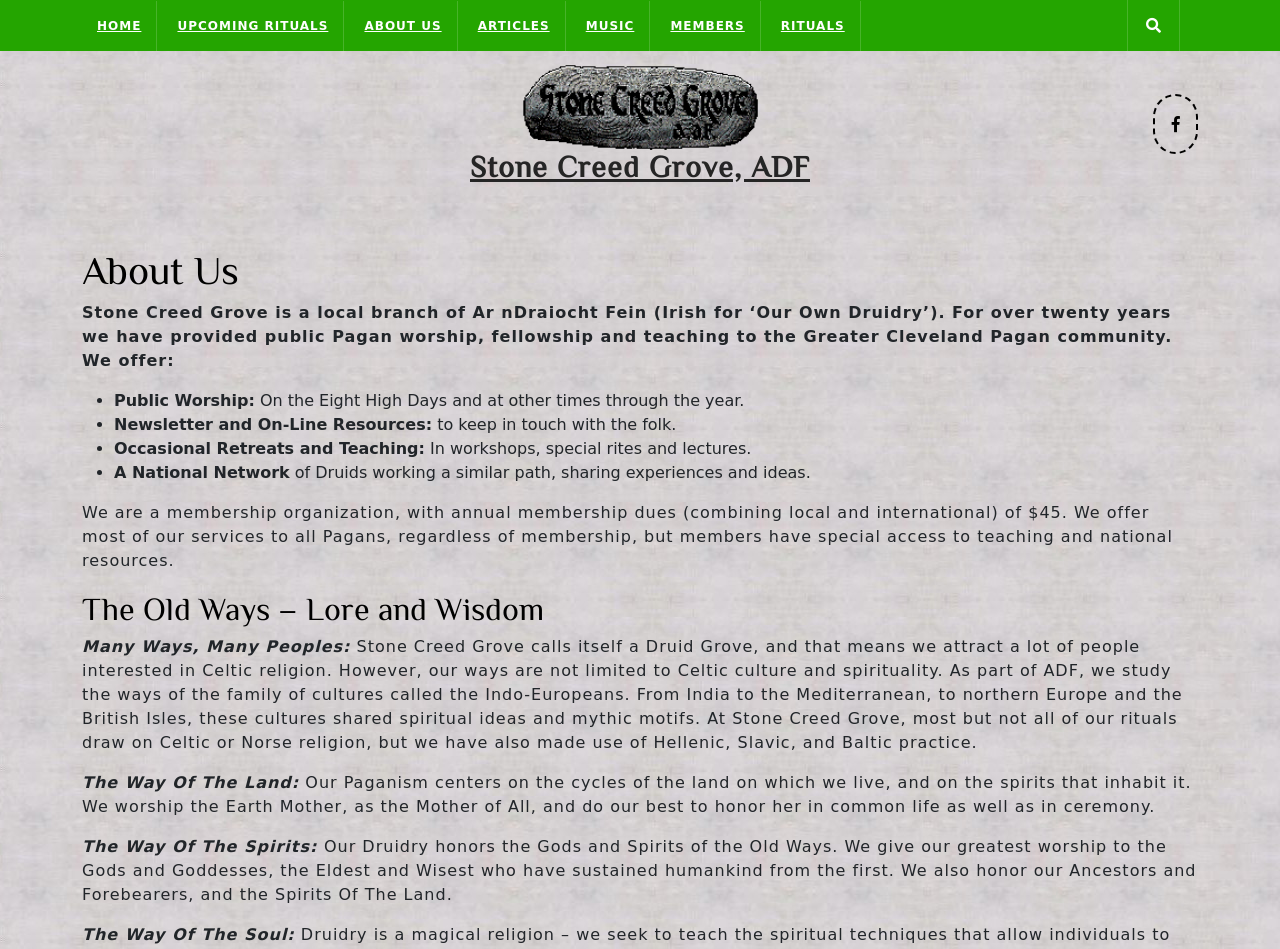Please locate the bounding box coordinates of the element's region that needs to be clicked to follow the instruction: "Click on the HOME link". The bounding box coordinates should be provided as four float numbers between 0 and 1, i.e., [left, top, right, bottom].

[0.064, 0.001, 0.123, 0.053]